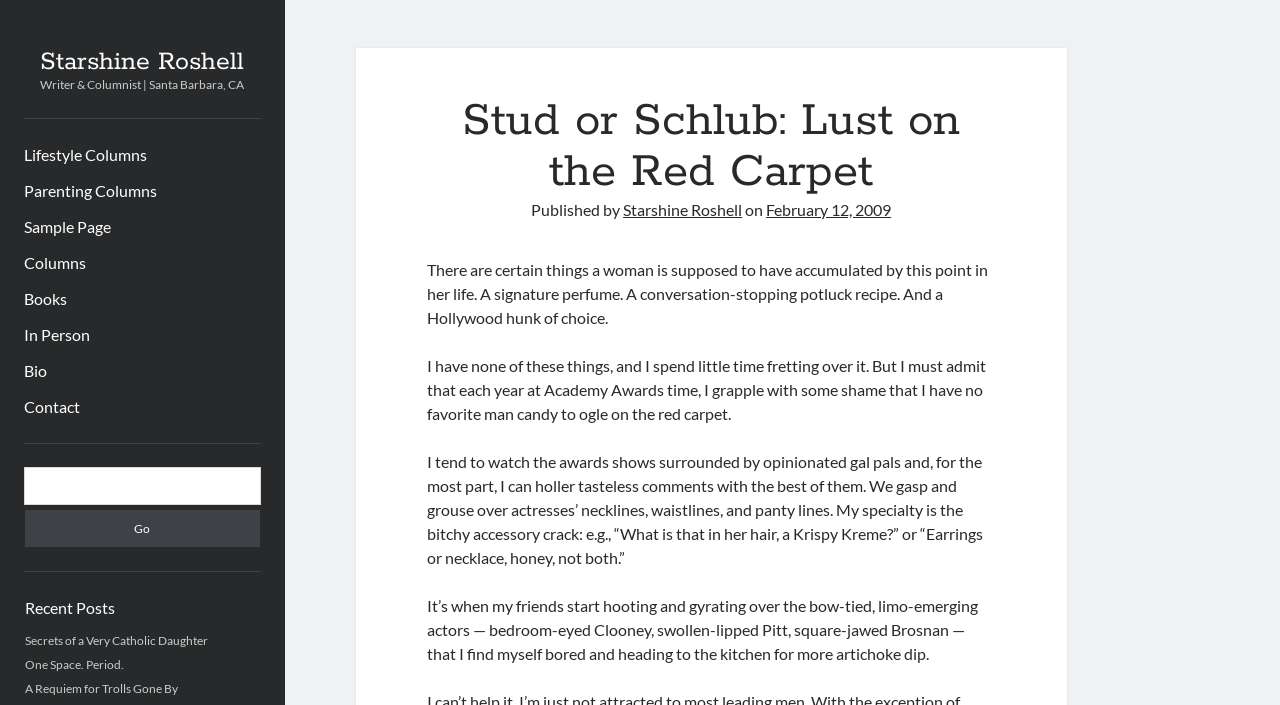What is the author's profession?
Give a one-word or short phrase answer based on the image.

Writer & Columnist